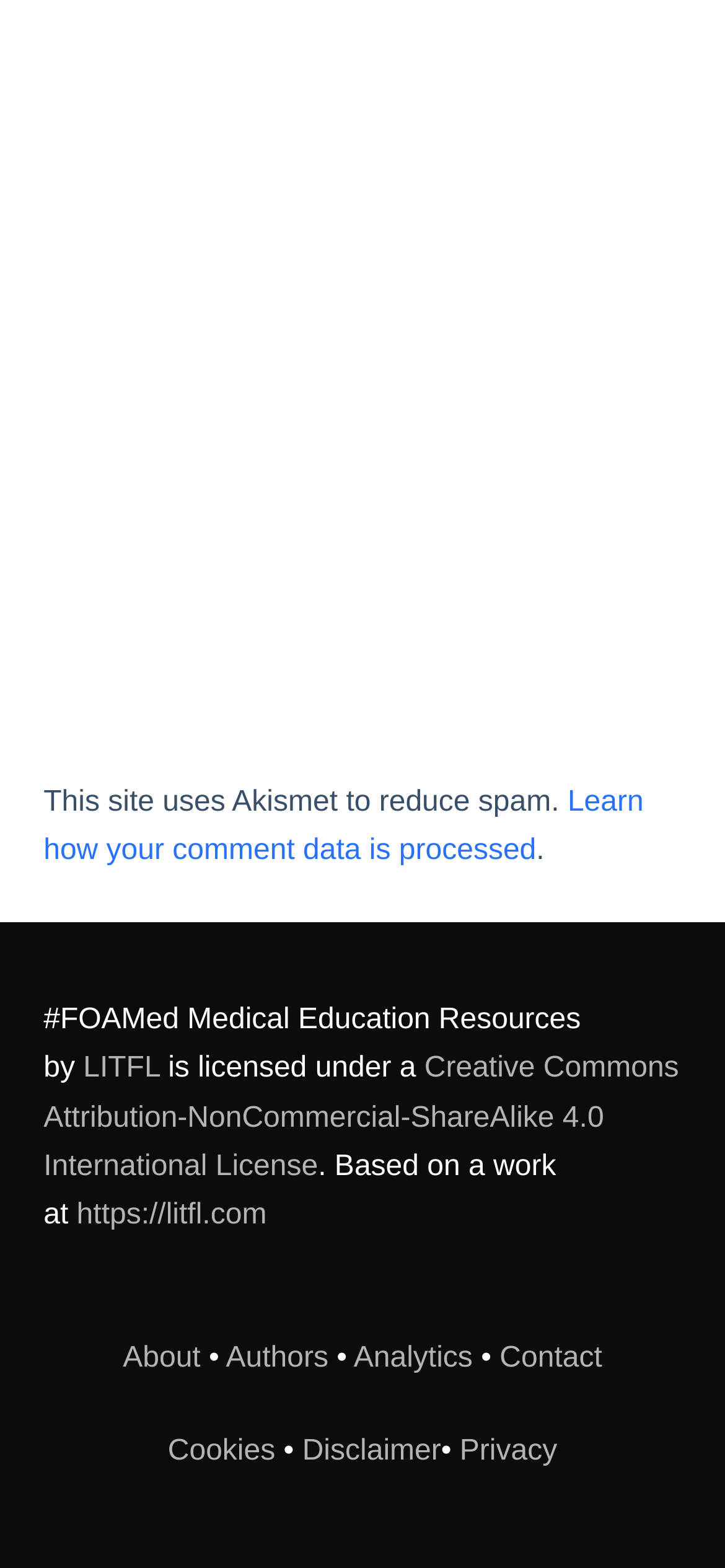Identify the bounding box coordinates for the element you need to click to achieve the following task: "Contact the website owner". Provide the bounding box coordinates as four float numbers between 0 and 1, in the form [left, top, right, bottom].

[0.689, 0.856, 0.831, 0.876]